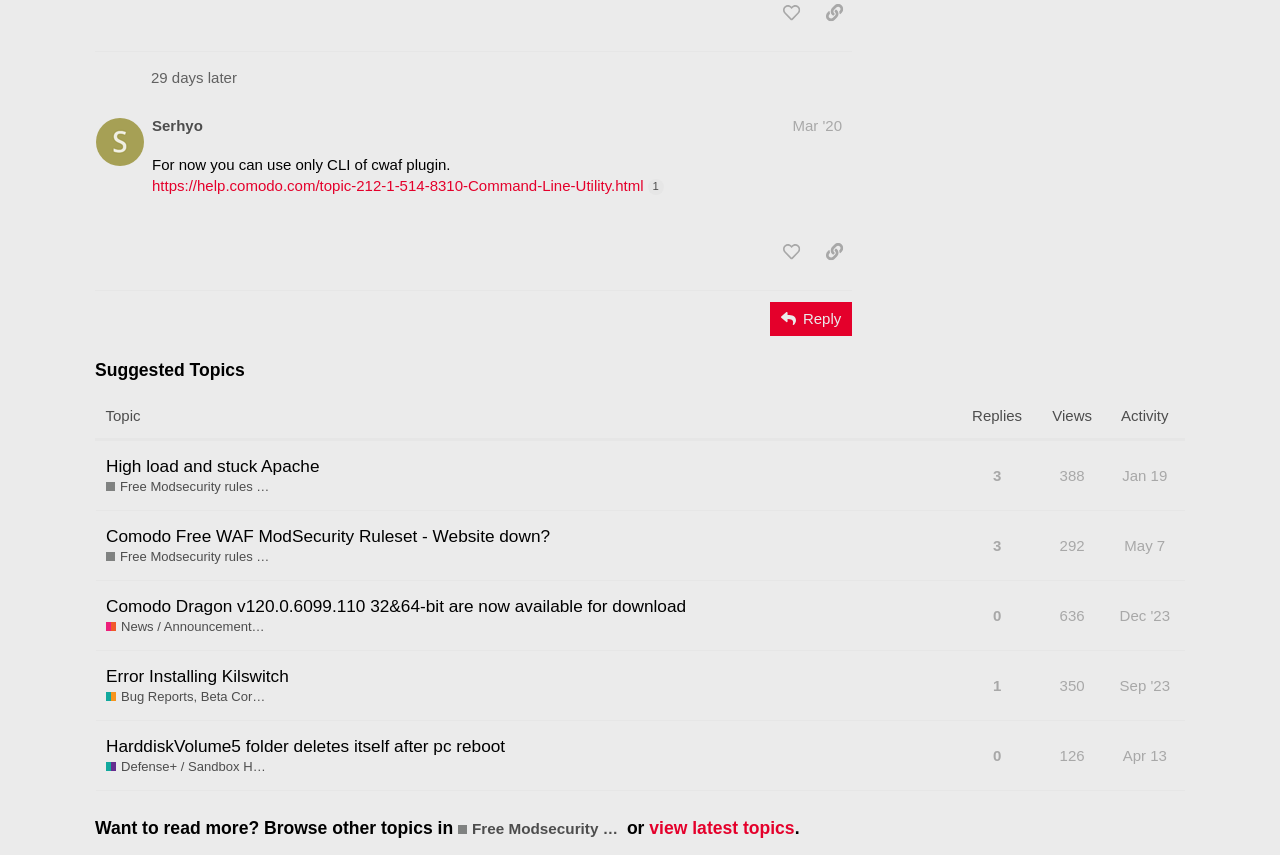What is the topic of the first suggested topic?
Answer the question with a detailed and thorough explanation.

I found the answer by looking at the suggested topics section, where the first topic is listed as 'High load and stuck Apache Free Modsecurity rules - Comodo Web Application Fi'.